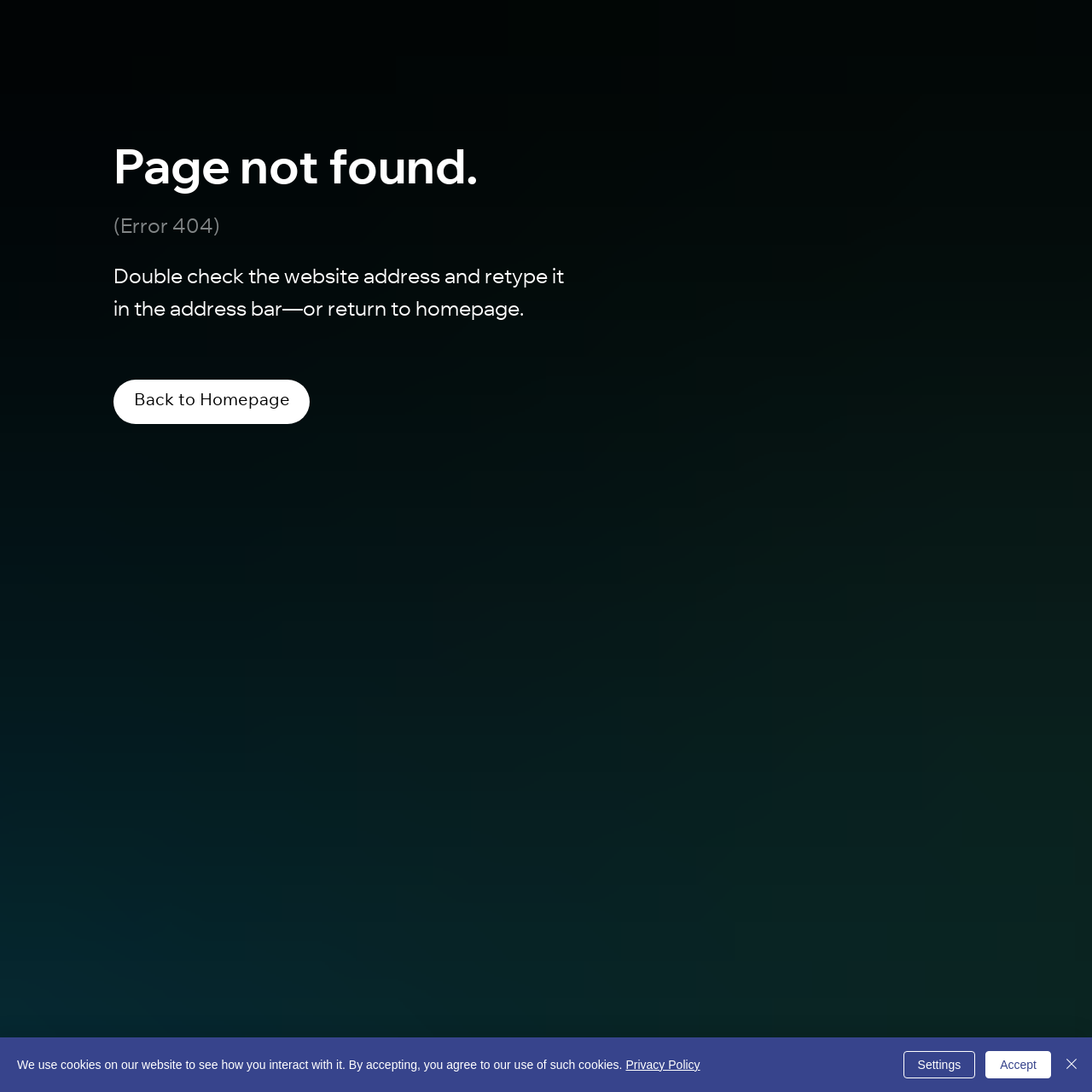Identify and extract the heading text of the webpage.

Page not found.